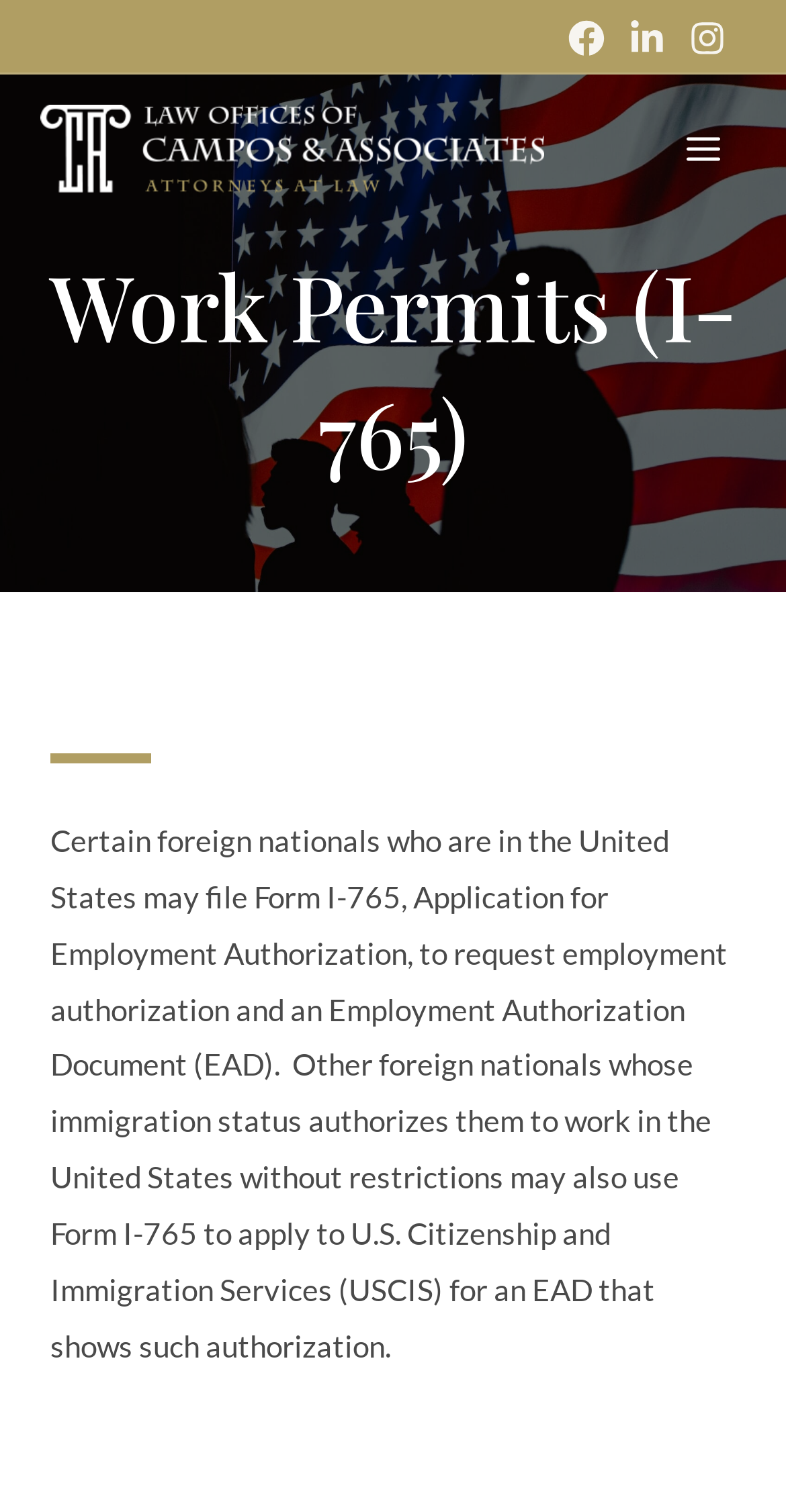Determine the bounding box coordinates for the UI element with the following description: "aria-label="LinkedIn"". The coordinates should be four float numbers between 0 and 1, represented as [left, top, right, bottom].

[0.8, 0.014, 0.846, 0.038]